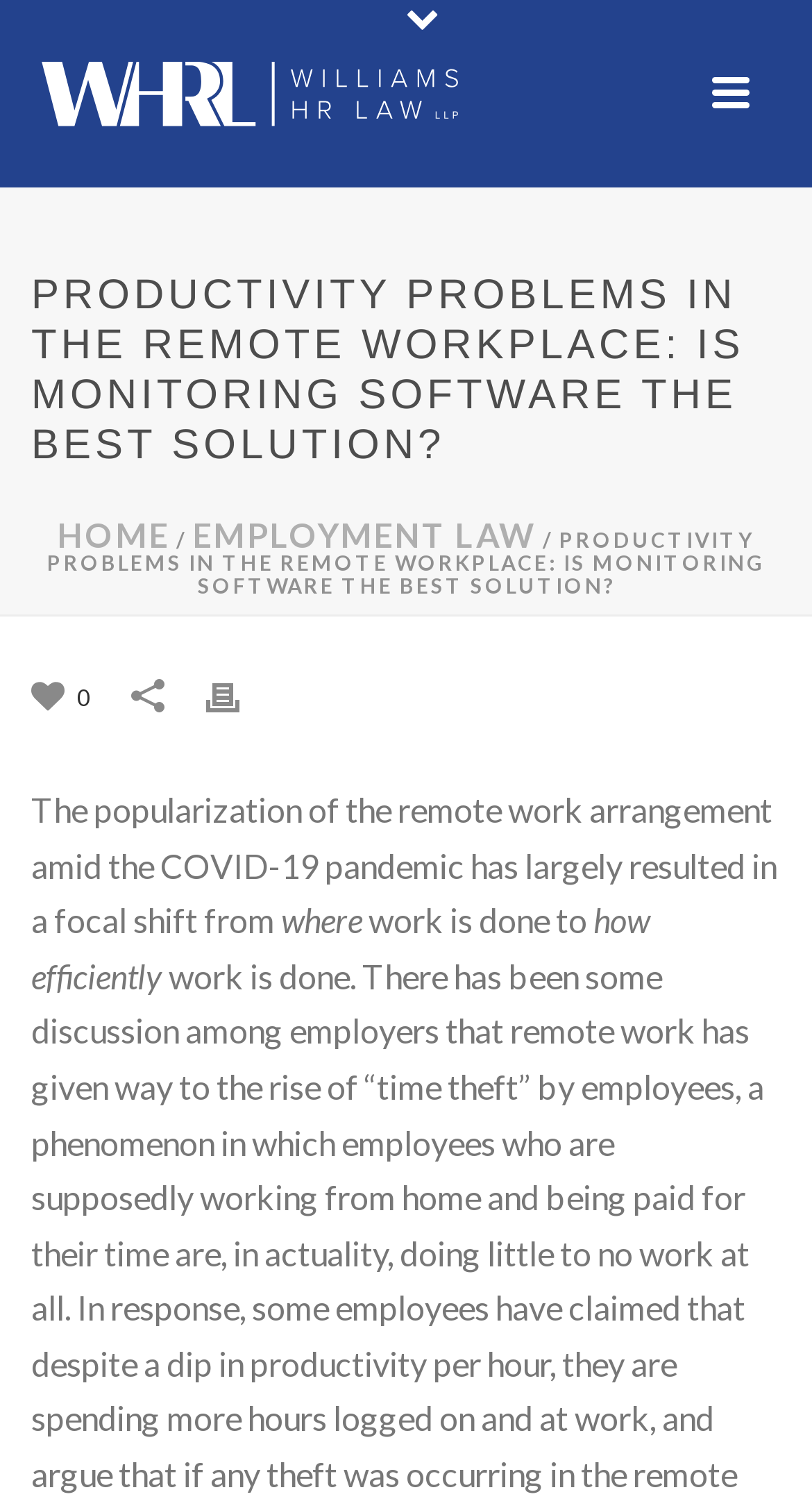Given the element description: "March 13, 2017", predict the bounding box coordinates of this UI element. The coordinates must be four float numbers between 0 and 1, given as [left, top, right, bottom].

None